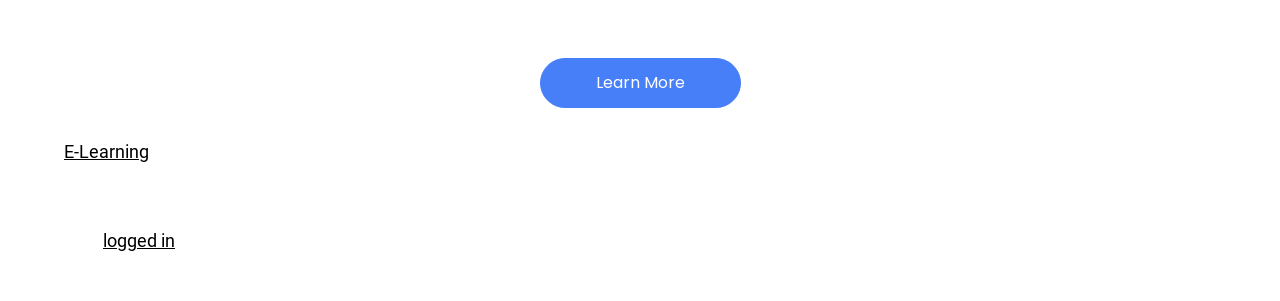Answer briefly with one word or phrase:
What is required to post a comment?

logged in